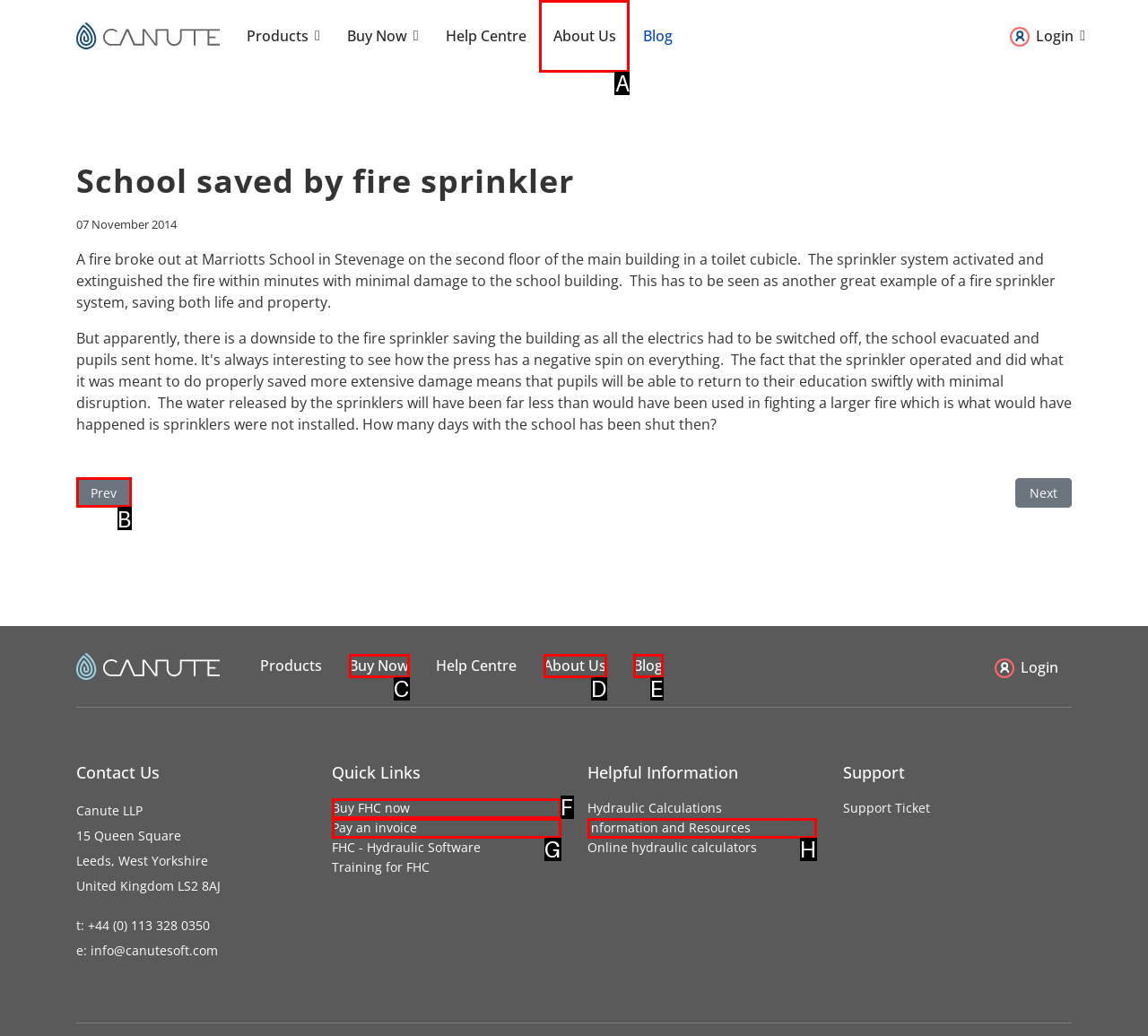Identify which HTML element matches the description: Information and Resources
Provide your answer in the form of the letter of the correct option from the listed choices.

H